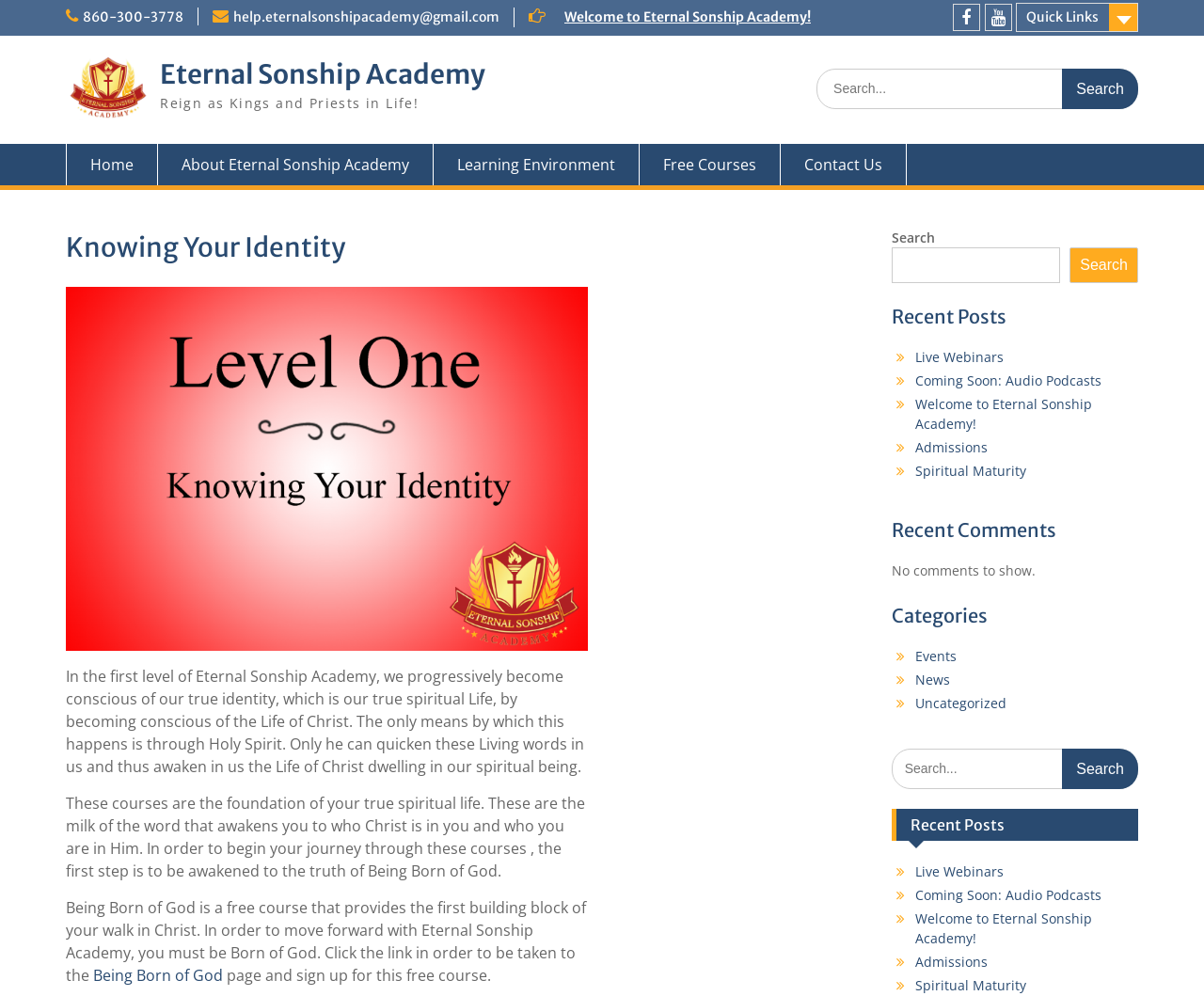Using the provided description Events, find the bounding box coordinates for the UI element. Provide the coordinates in (top-left x, top-left y, bottom-right x, bottom-right y) format, ensuring all values are between 0 and 1.

[0.76, 0.65, 0.794, 0.668]